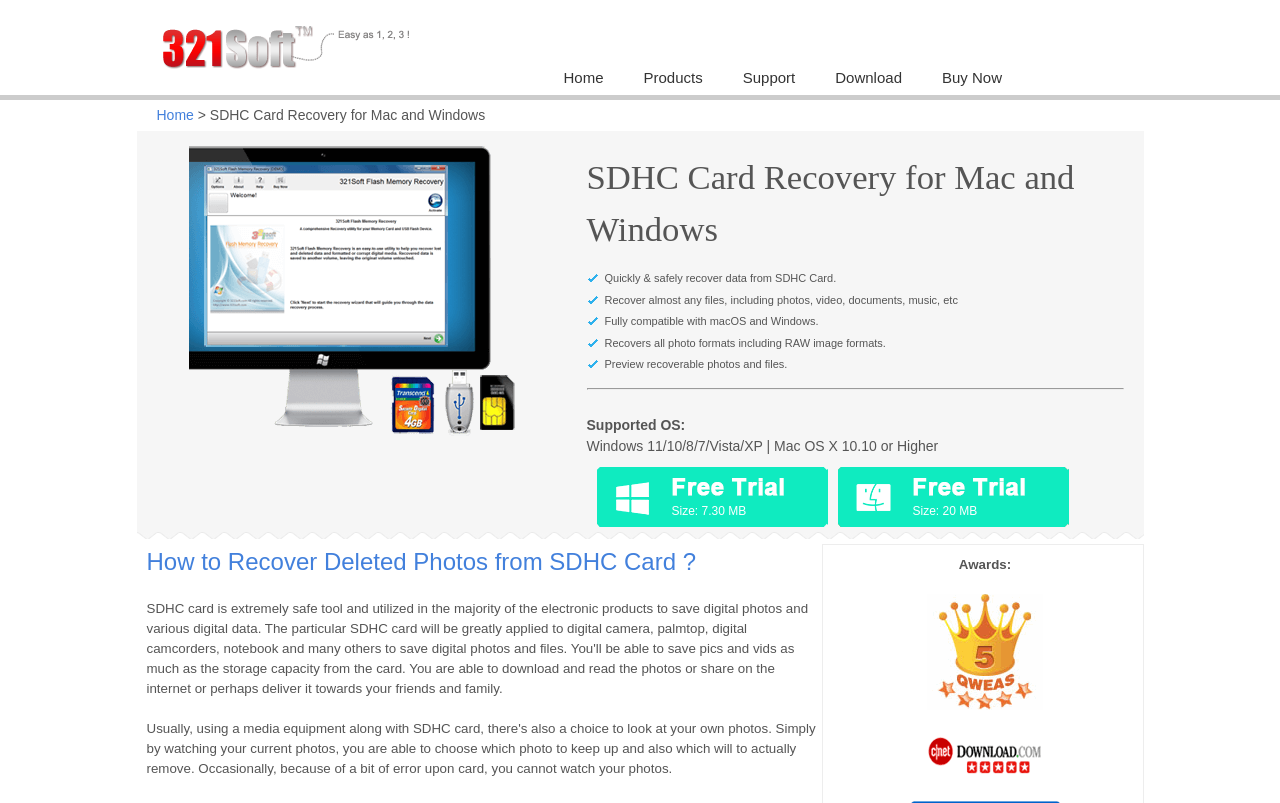Generate a thorough caption that explains the contents of the webpage.

This webpage is about SDHC Card Recovery, specifically focused on recovering deleted photos from SDHC cards. At the top left corner, there is a logo image, and next to it, there are five navigation links: Home, Products, Support, Download, and Buy Now. Below the logo, there is a link to the Home page and a heading that reads "SDHC Card Recovery for Mac and Windows".

On the left side of the page, there is an image related to USB Flash Recovery. Above this image, there is a heading with the same title as the page, "SDHC Card Recovery for Mac and Windows". Below the heading, there are four bullet points that describe the features of the SDHC Card Recovery software, including quickly and safely recovering data, recovering various file types, being compatible with macOS and Windows, and recovering all photo formats.

Below the bullet points, there is a horizontal separator line, followed by a section that lists the supported operating systems, including Windows and Mac OS X. 

On the right side of the page, there is a heading that asks "How to Recover Deleted Photos from SDHC Card?" with a link to a related article. Below this, there is a section that displays awards, accompanied by two images of awards.